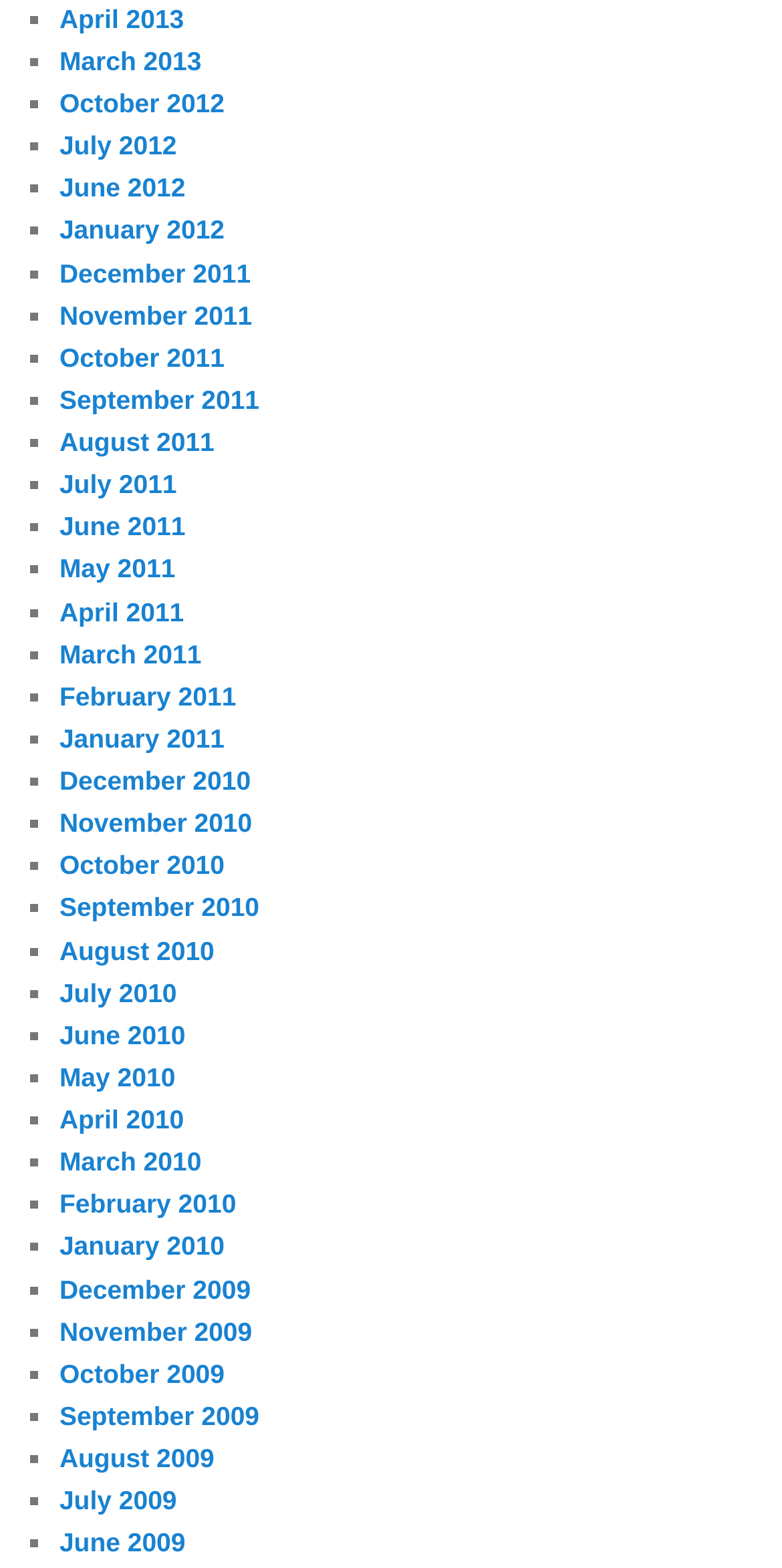How many links are on this webpage?
Look at the image and respond with a single word or a short phrase.

85